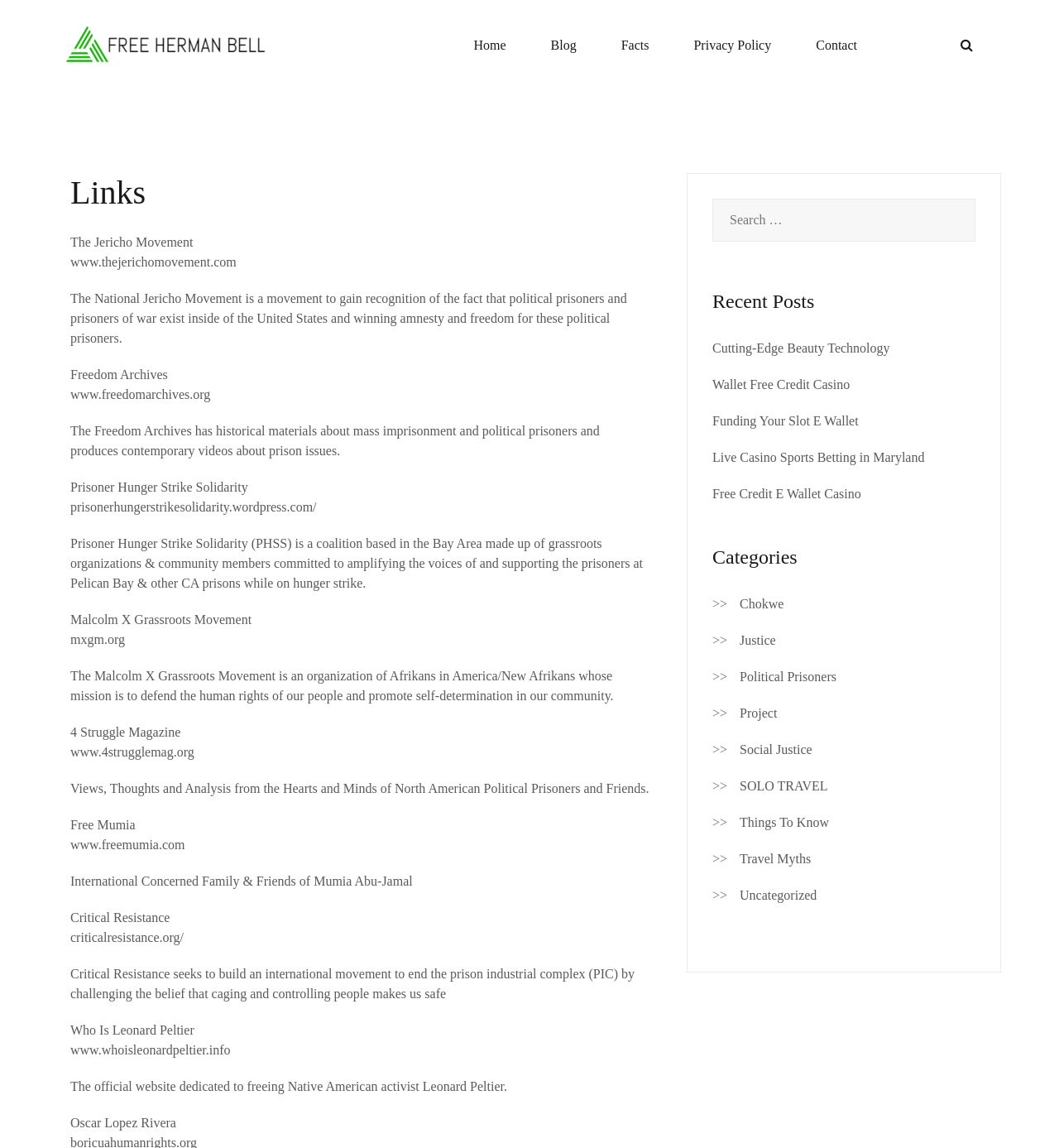Locate the bounding box coordinates of the element you need to click to accomplish the task described by this instruction: "Explore the 'Political Prisoners' category".

[0.698, 0.581, 0.79, 0.598]